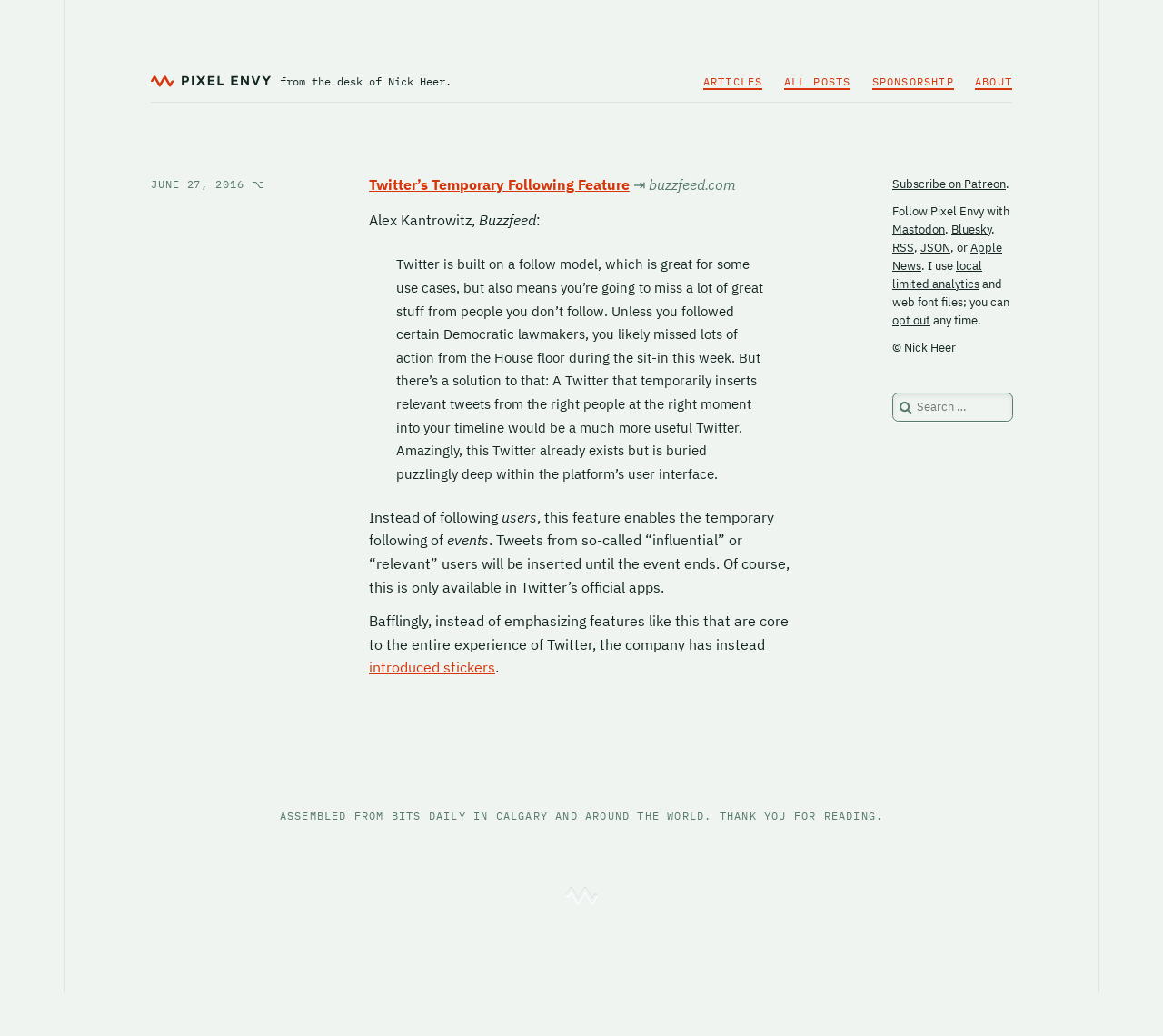Based on the image, provide a detailed response to the question:
What type of content is available on the website?

I found this information by looking at the top navigation links, which include 'ARTICLES', 'ALL POSTS', and 'SPONSORSHIP', suggesting that the website contains articles and possibly other types of content.